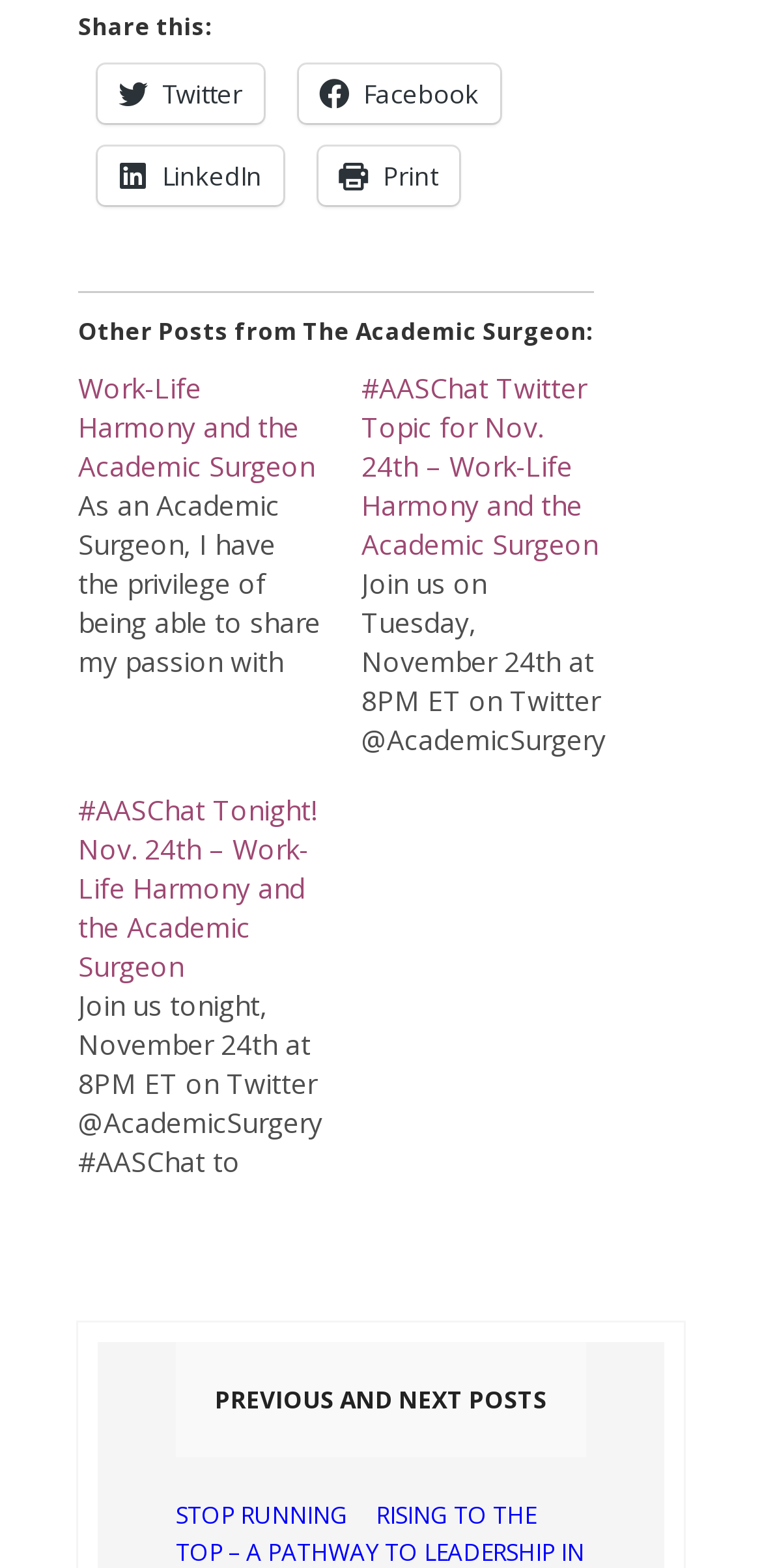Provide the bounding box coordinates for the UI element that is described as: "Stop Running".

[0.231, 0.956, 0.456, 0.977]